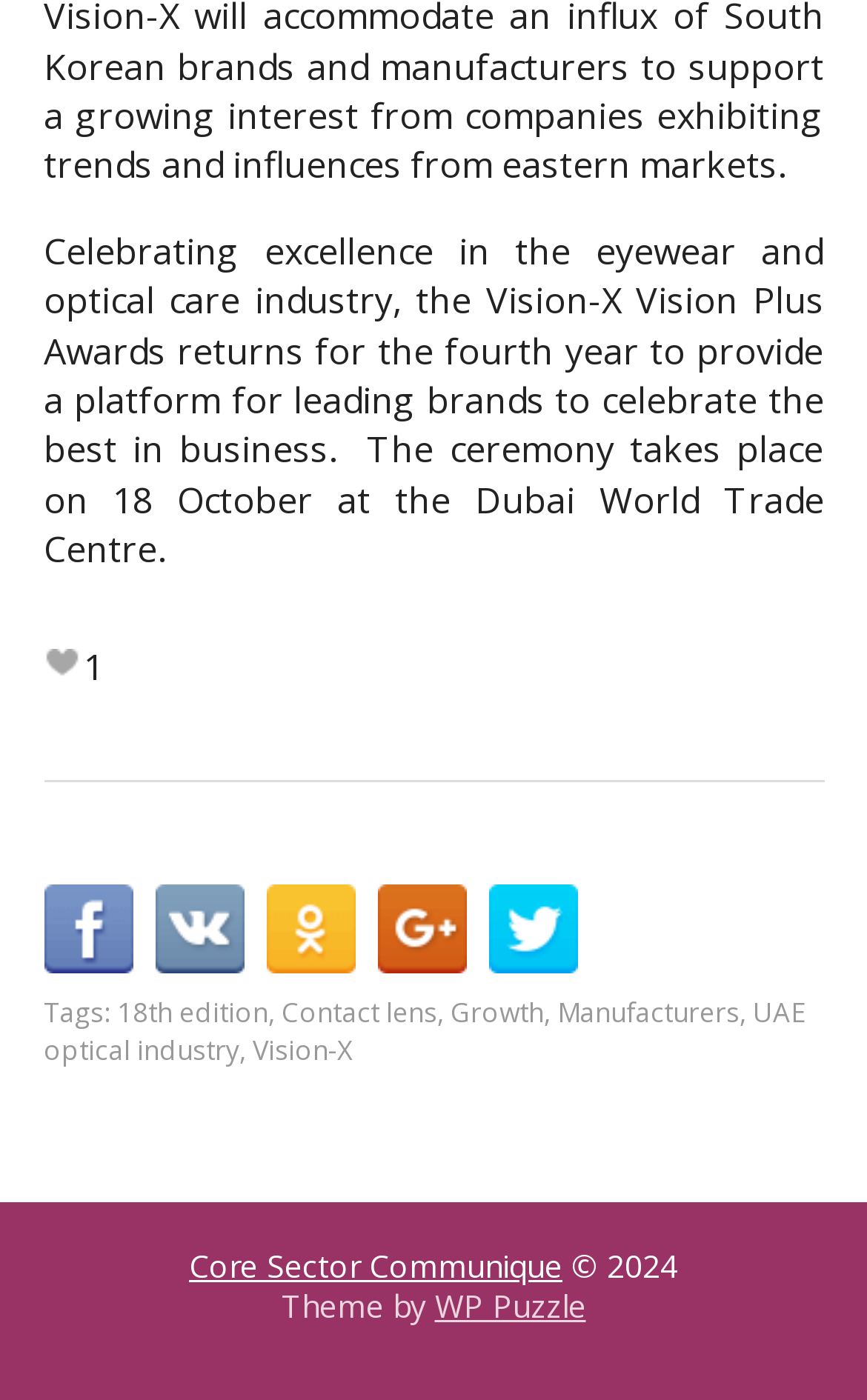Please identify the bounding box coordinates of the element's region that needs to be clicked to fulfill the following instruction: "Check Alzheimer's Association". The bounding box coordinates should consist of four float numbers between 0 and 1, i.e., [left, top, right, bottom].

None